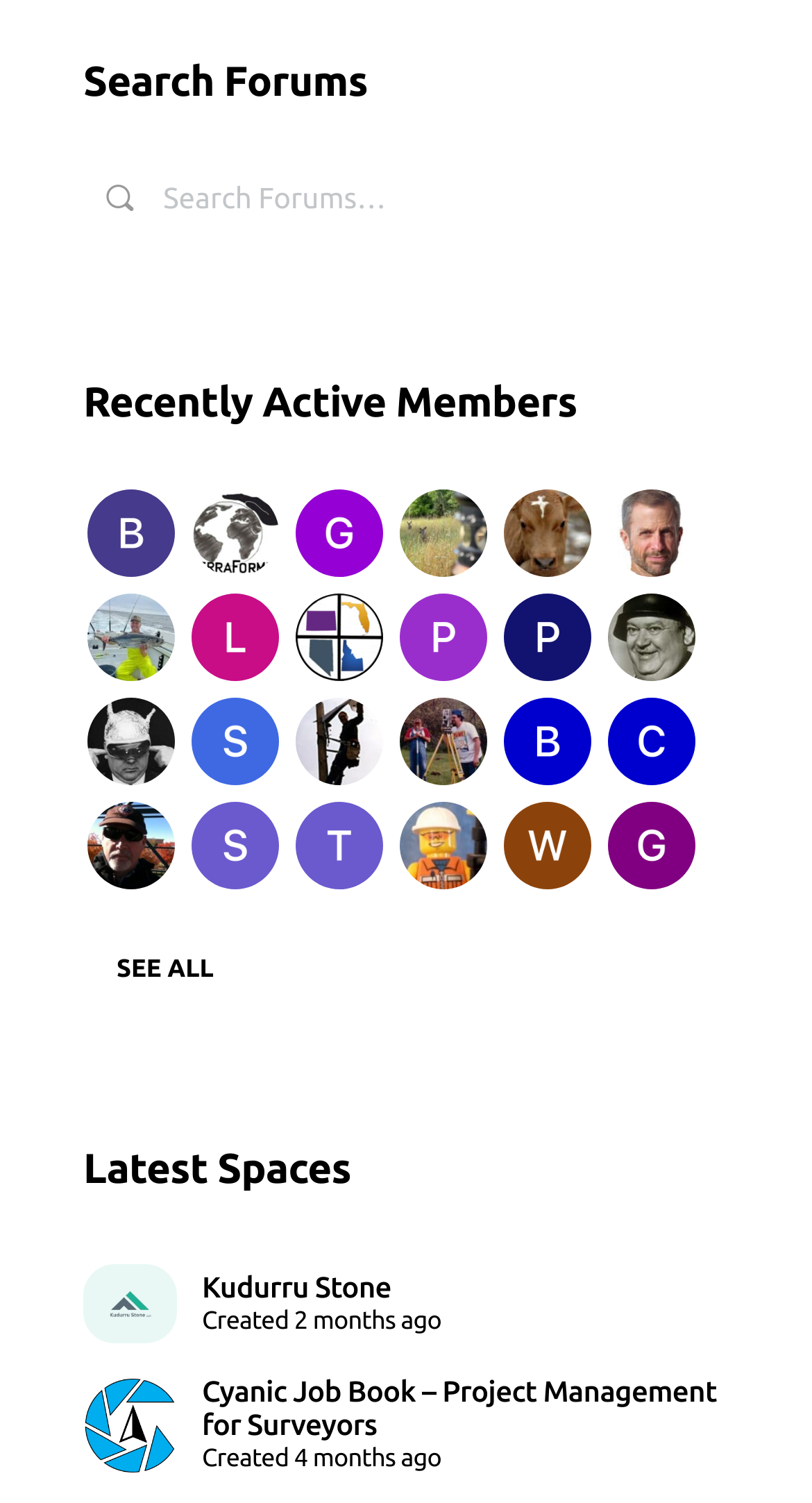Determine the coordinates of the bounding box that should be clicked to complete the instruction: "View Kudurru Stone space". The coordinates should be represented by four float numbers between 0 and 1: [left, top, right, bottom].

[0.249, 0.846, 0.482, 0.868]